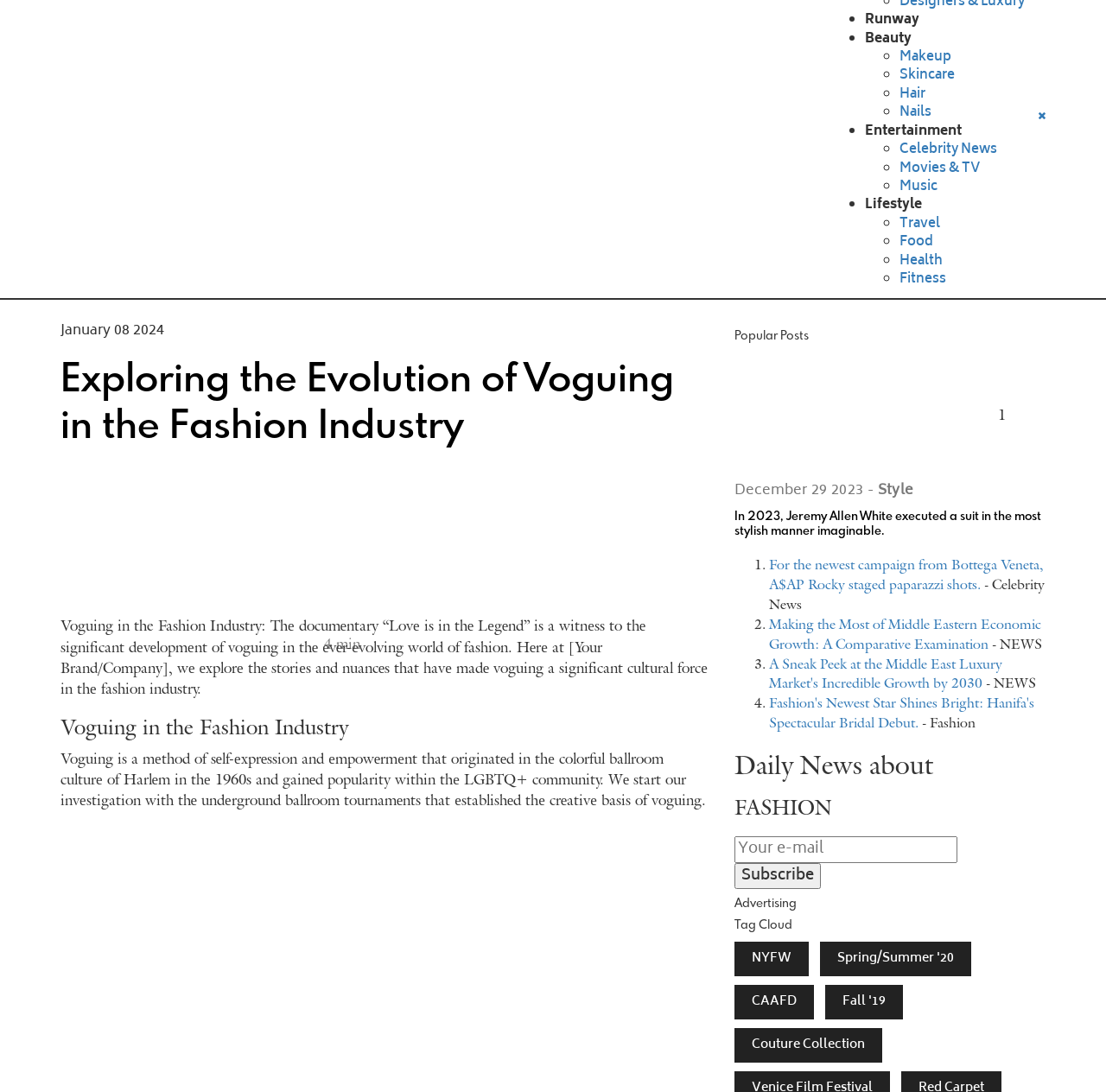What is the purpose of the textbox with the label 'Your e-mail'?
Examine the image closely and answer the question with as much detail as possible.

The purpose of the textbox with the label 'Your e-mail' is to allow users to subscribe to a newsletter or service, as indicated by the 'Subscribe' button next to it.